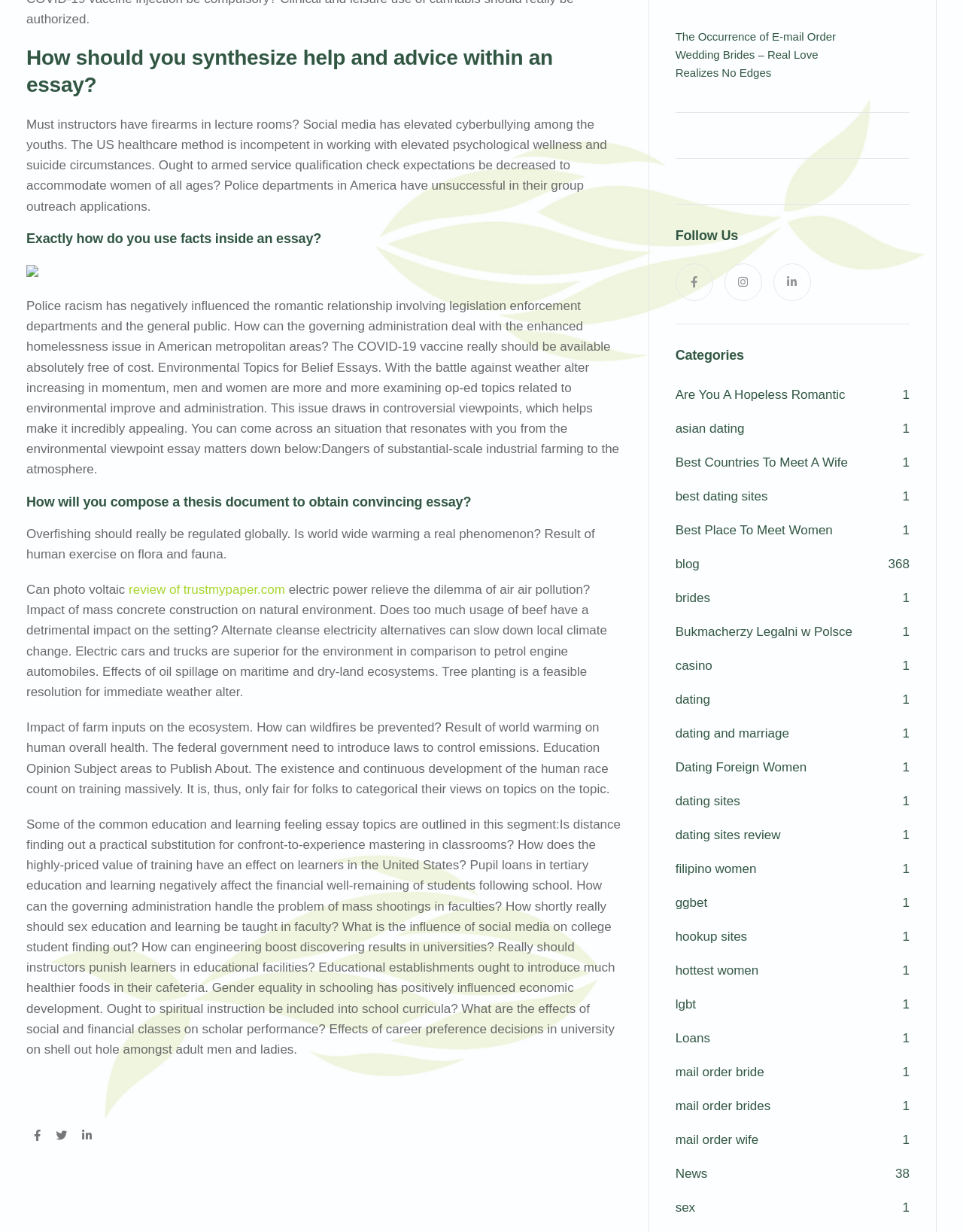Highlight the bounding box coordinates of the element that should be clicked to carry out the following instruction: "Click on the 'review of trustmypaper.com' link". The coordinates must be given as four float numbers ranging from 0 to 1, i.e., [left, top, right, bottom].

[0.134, 0.473, 0.296, 0.484]